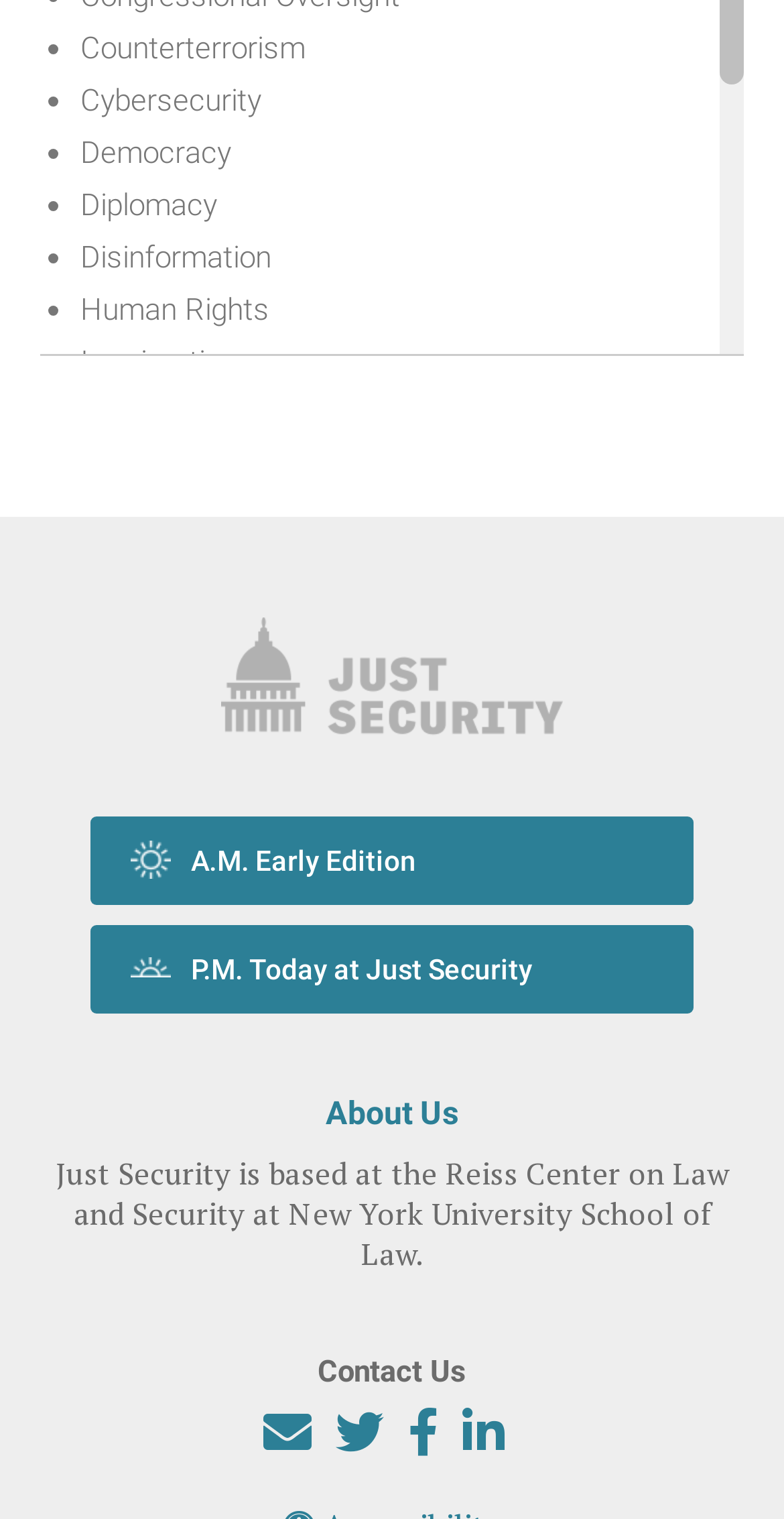Locate the bounding box coordinates of the area where you should click to accomplish the instruction: "explore the article 'Introducing the Symposium on AI Governance: Power, Justice, and the Limits of the Law'".

[0.051, 0.091, 0.849, 0.167]